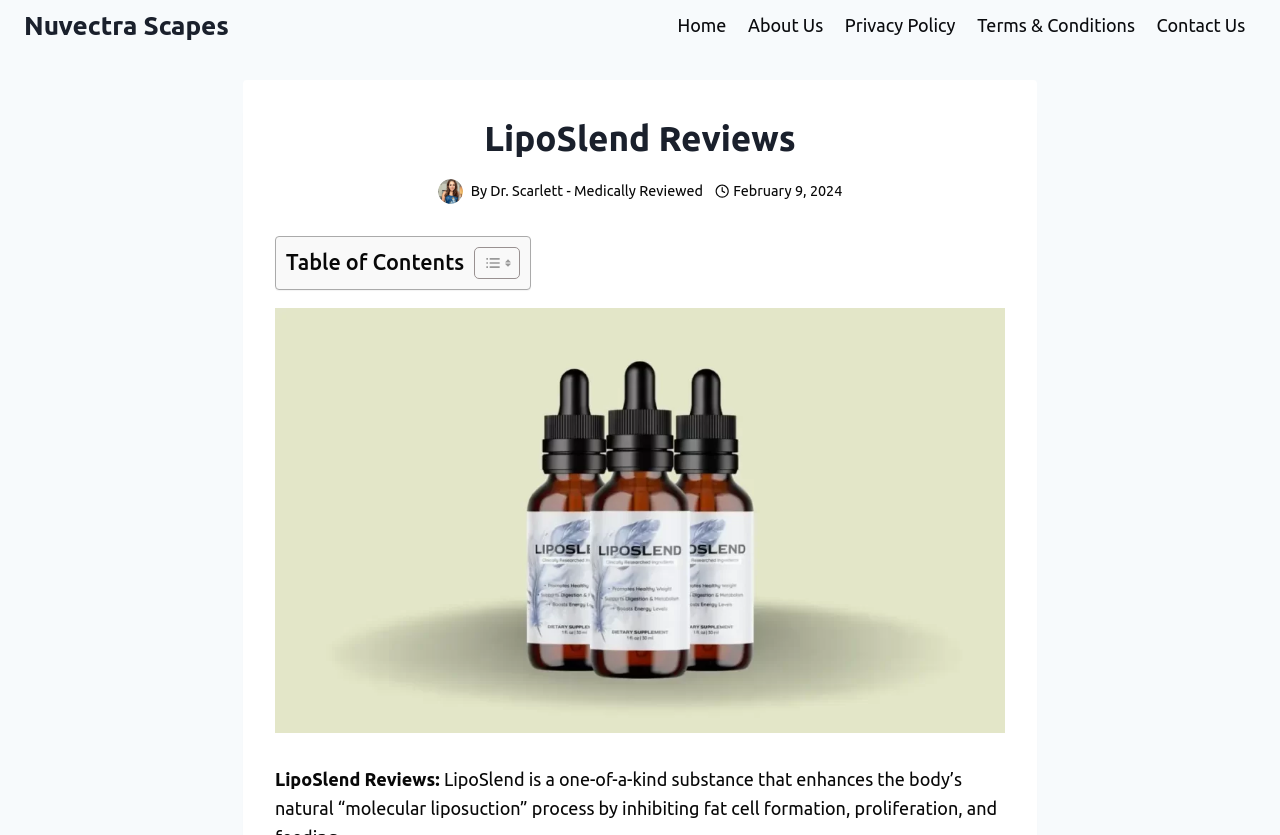What is the title of the image in the figure?
Please provide a comprehensive answer to the question based on the webpage screenshot.

The image in the figure section of the webpage has a caption 'LipoSlend Reviews', which is the title of the image.